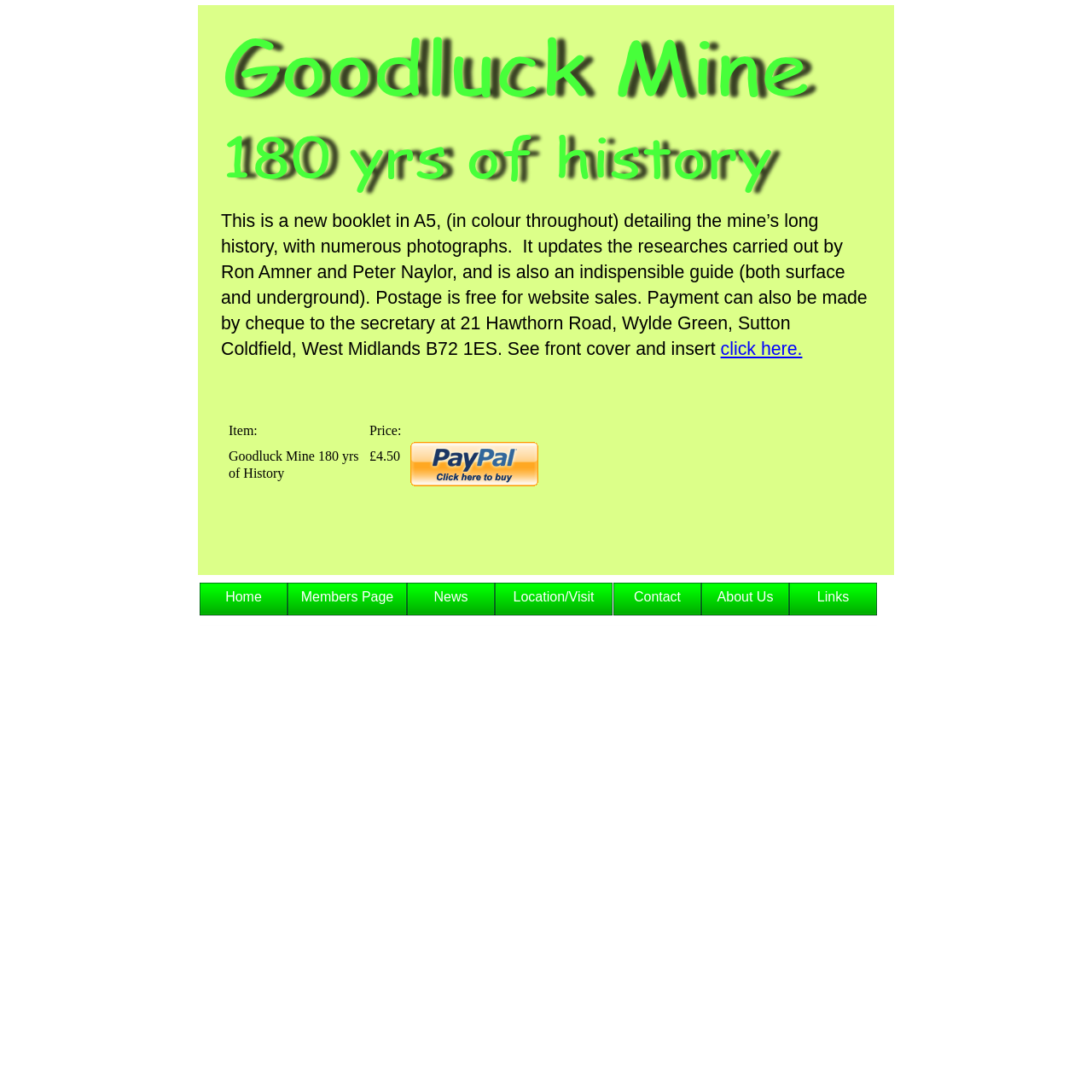Where can I pay by cheque? Based on the screenshot, please respond with a single word or phrase.

21 Hawthorn Road, Wylde Green, Sutton Coldfield, West Midlands B72 1ES